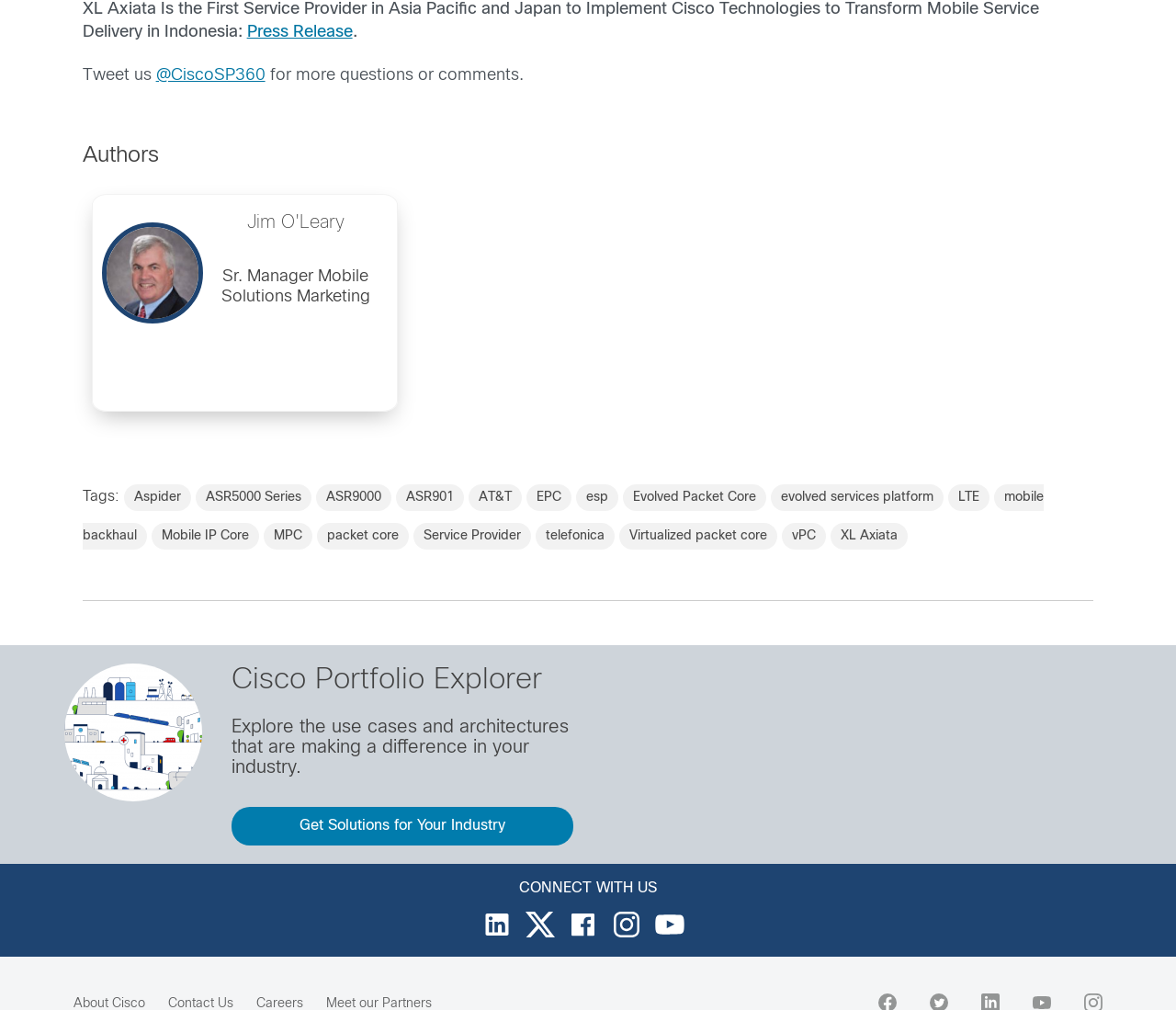Who is the author of the press release? Please answer the question using a single word or phrase based on the image.

Jim O'Leary